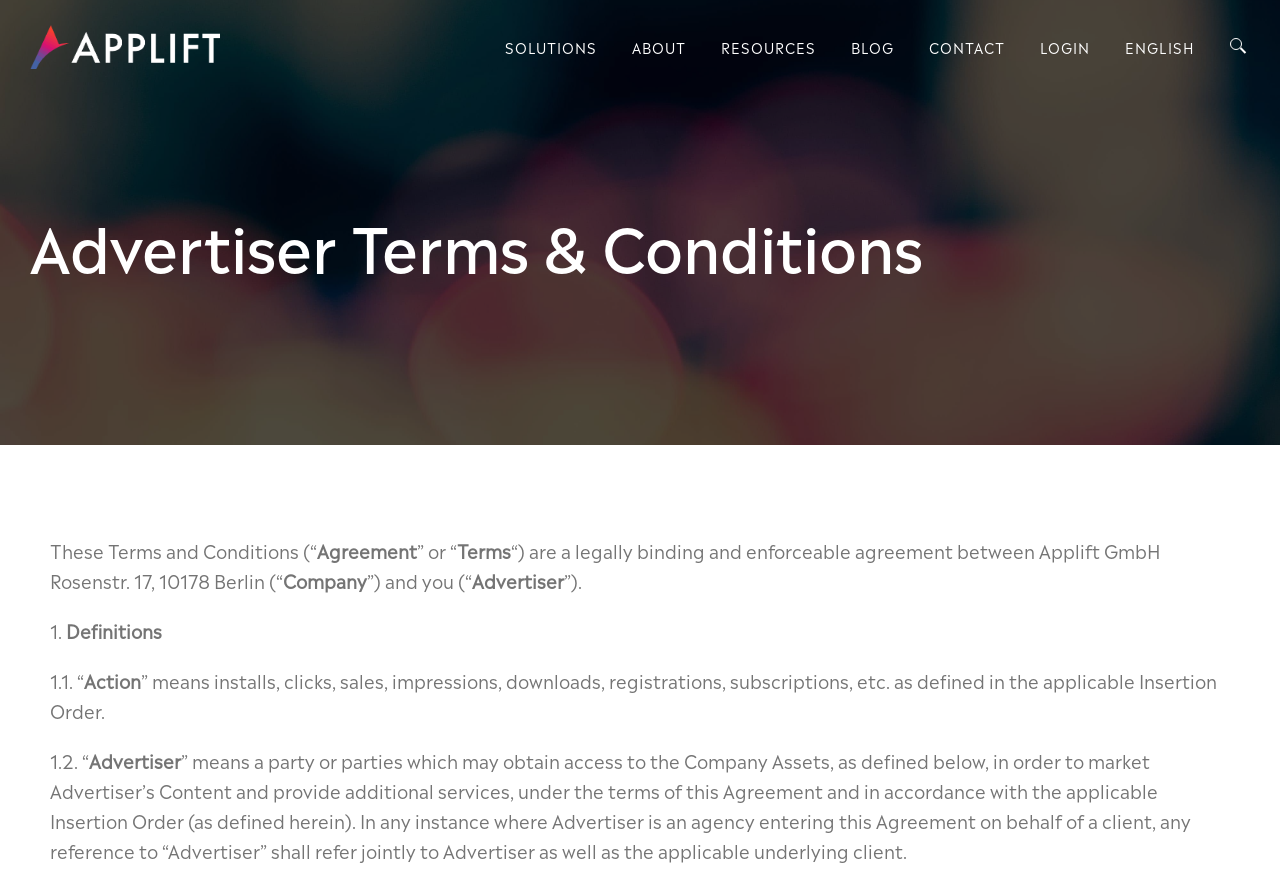Generate a comprehensive description of the webpage.

The webpage is about Advertiser Terms and Conditions for Applift. At the top left, there is a link to Applift's homepage, accompanied by an image of the Applift logo. 

Above the main content, there is a navigation menu with links to SOLUTIONS, ABOUT, RESOURCES, BLOG, CONTACT, LOGIN, and ENGLISH. 

Below the navigation menu, there is a search bar that spans the entire width of the page. 

The main content is divided into sections, starting with a heading that reads "Advertiser Terms & Conditions". 

The first section explains that these terms and conditions are a legally binding agreement between Applift GmbH and the Advertiser. 

The following sections are numbered and provide definitions for terms used in the agreement, such as "Action" and "Advertiser". 

The text is presented in a clear and organized manner, with each section building upon the previous one to provide a comprehensive understanding of the terms and conditions.